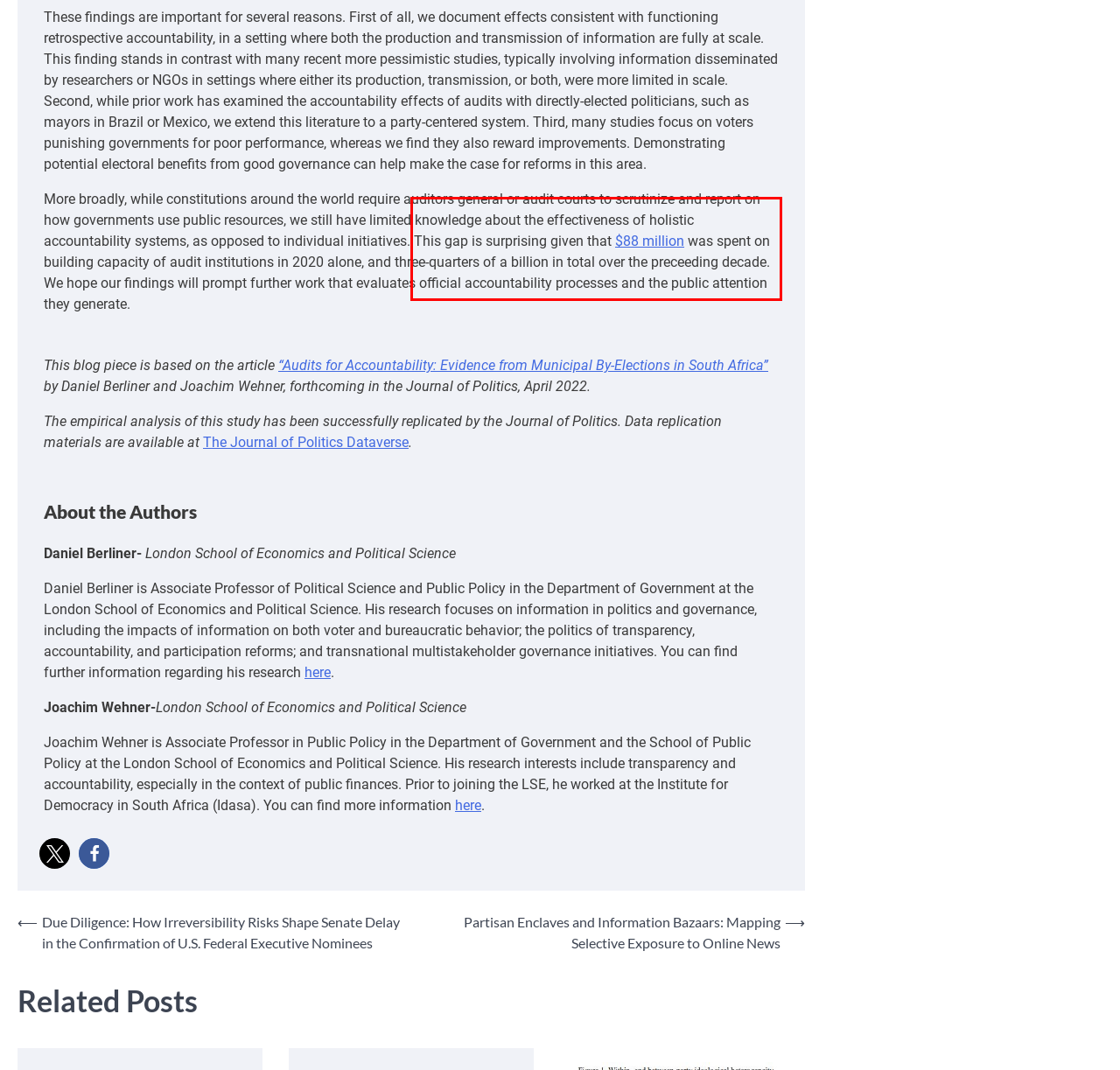Analyze the screenshot of a webpage where a red rectangle is bounding a UI element. Extract and generate the text content within this red bounding box.

Controller or controller responsible for the processing is the natural or legal person, public authority, agency or other body which, alone or jointly with others, determines the purposes and means of the processing of personal data; where the purposes and means of such processing are determined by Union or Member State law, the controller or the specific criteria for its nomination may be provided for by Union or Member State law.